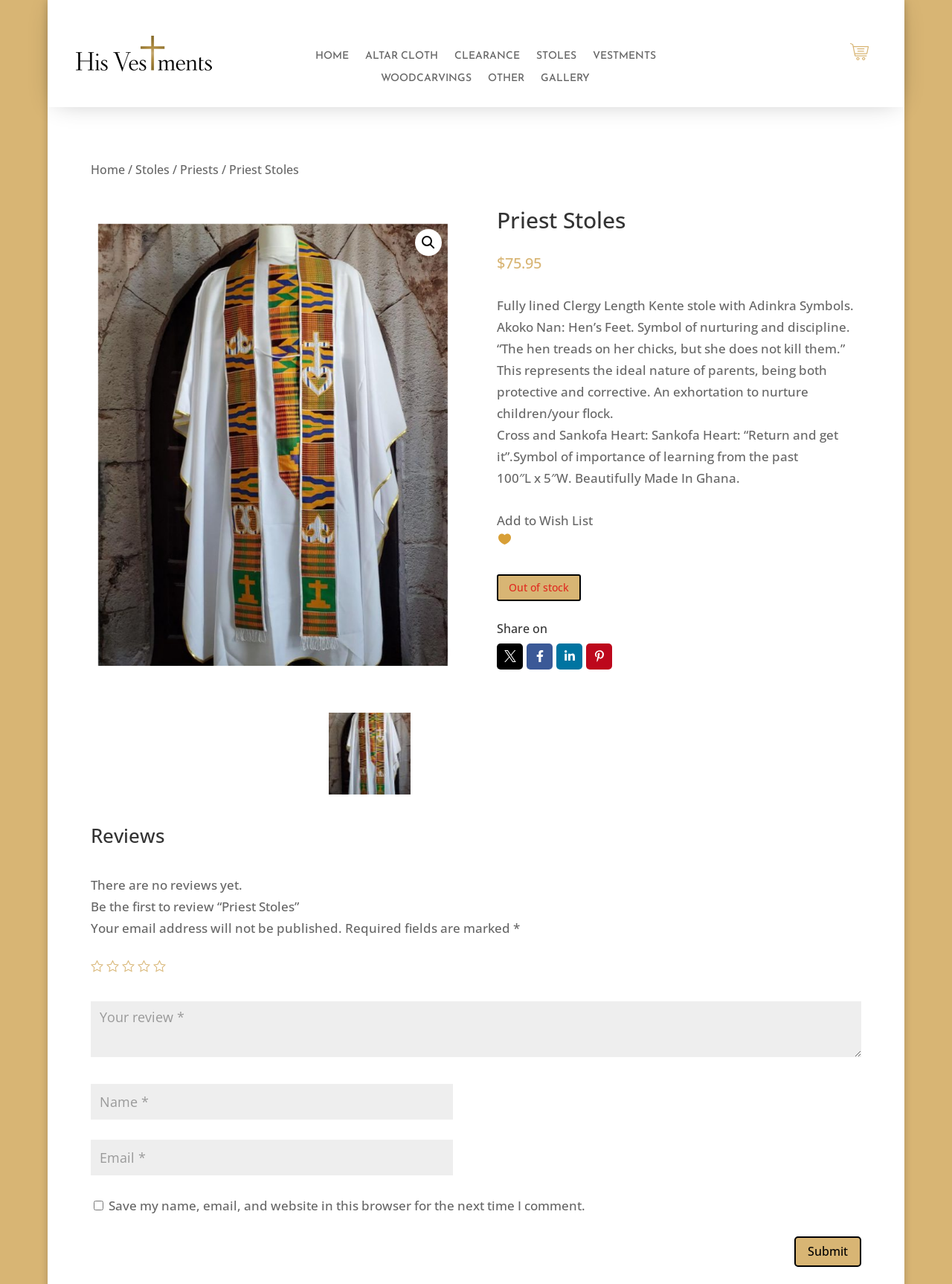Please find the bounding box coordinates of the element that must be clicked to perform the given instruction: "Add the product to the wish list". The coordinates should be four float numbers from 0 to 1, i.e., [left, top, right, bottom].

[0.522, 0.399, 0.623, 0.412]